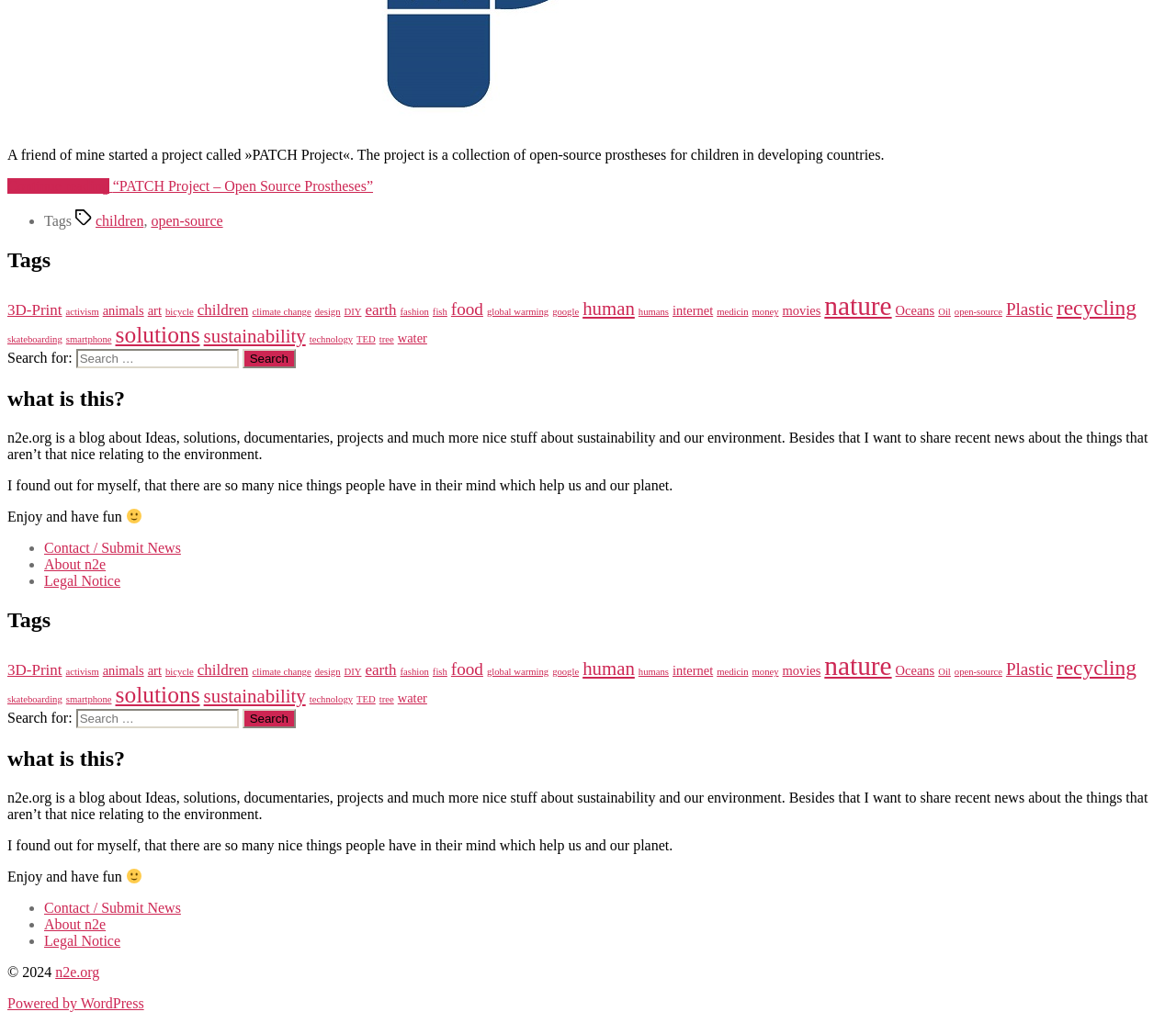What is the name of the project mentioned in the first paragraph?
Examine the webpage screenshot and provide an in-depth answer to the question.

The first paragraph of the webpage mentions a project called 'PATCH Project', which is a collection of open-source prostheses for children in developing countries.